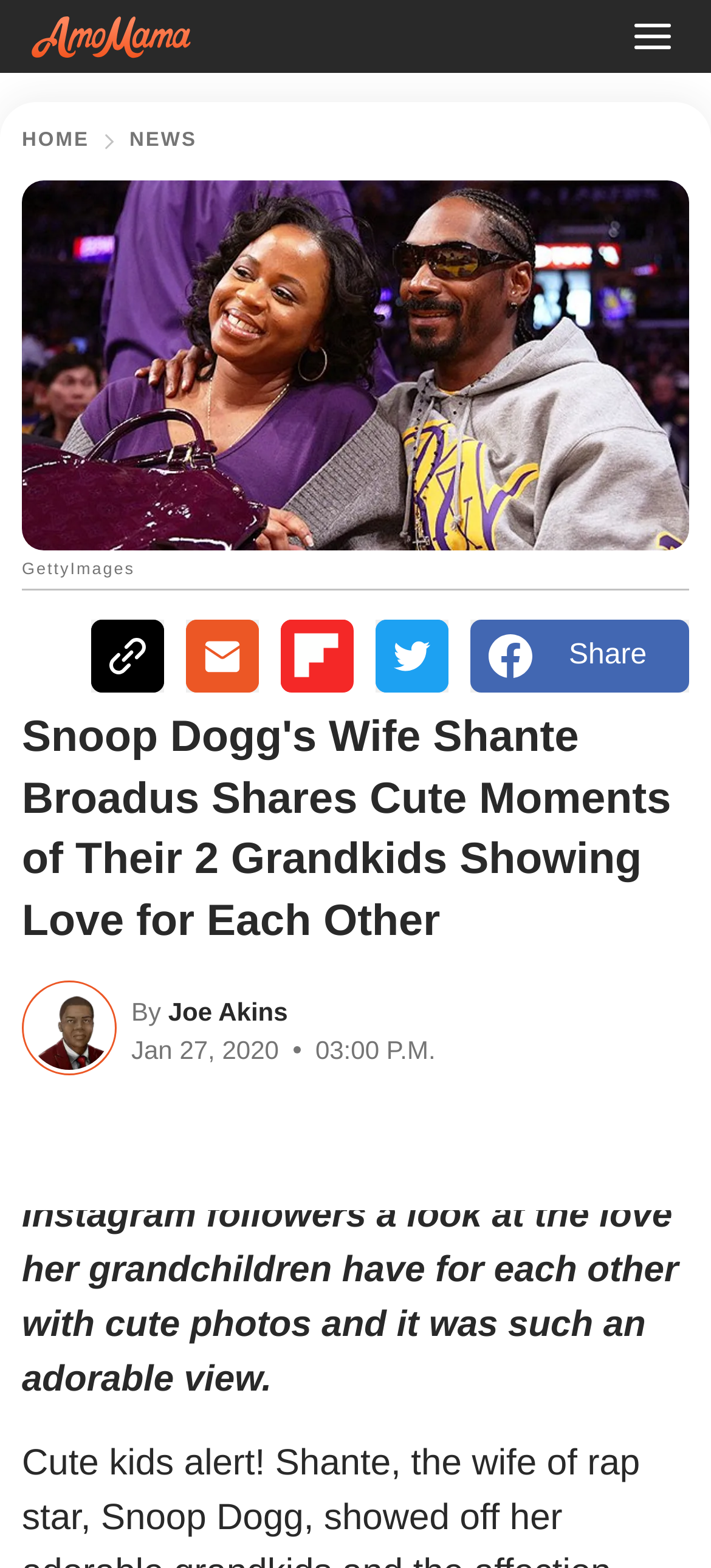Could you locate the bounding box coordinates for the section that should be clicked to accomplish this task: "Go to Home".

[0.031, 0.084, 0.126, 0.096]